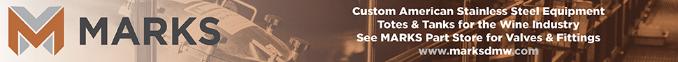What is depicted in the background of the advertisement?
Using the visual information, reply with a single word or short phrase.

Industrial equipment